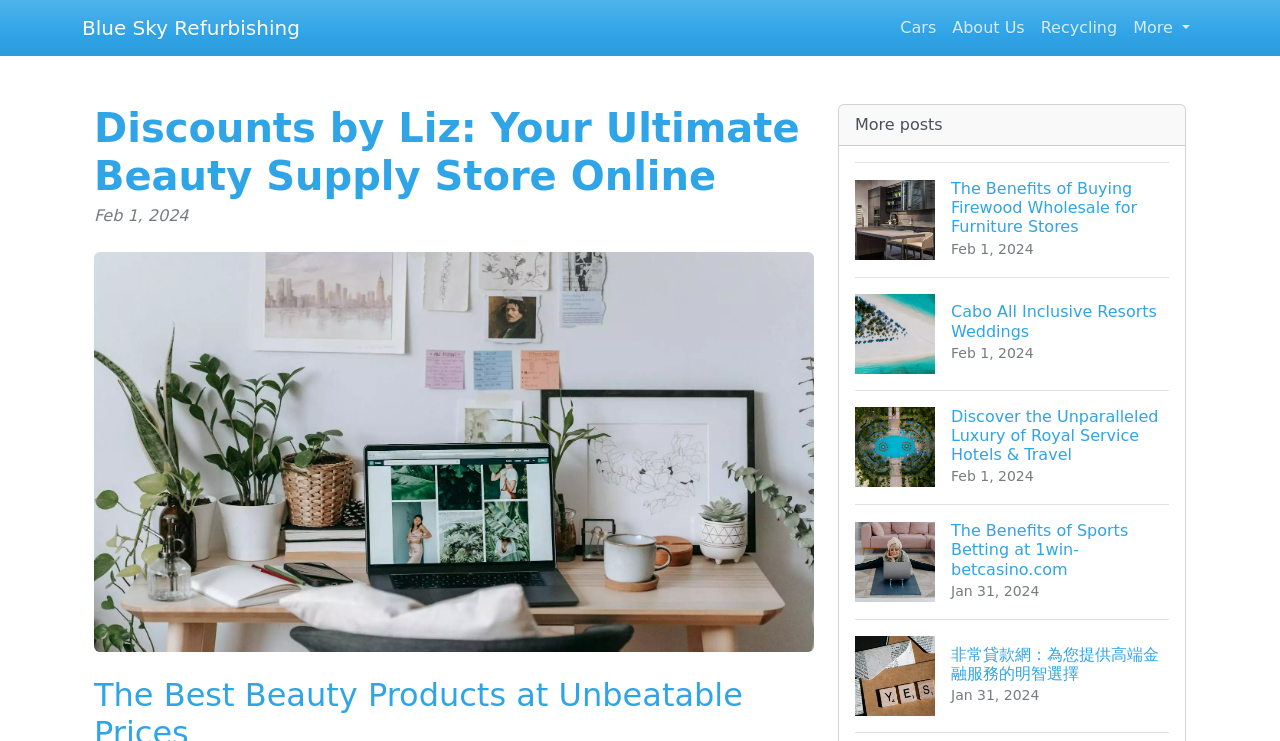Provide a short answer using a single word or phrase for the following question: 
How many images are on the webpage?

6